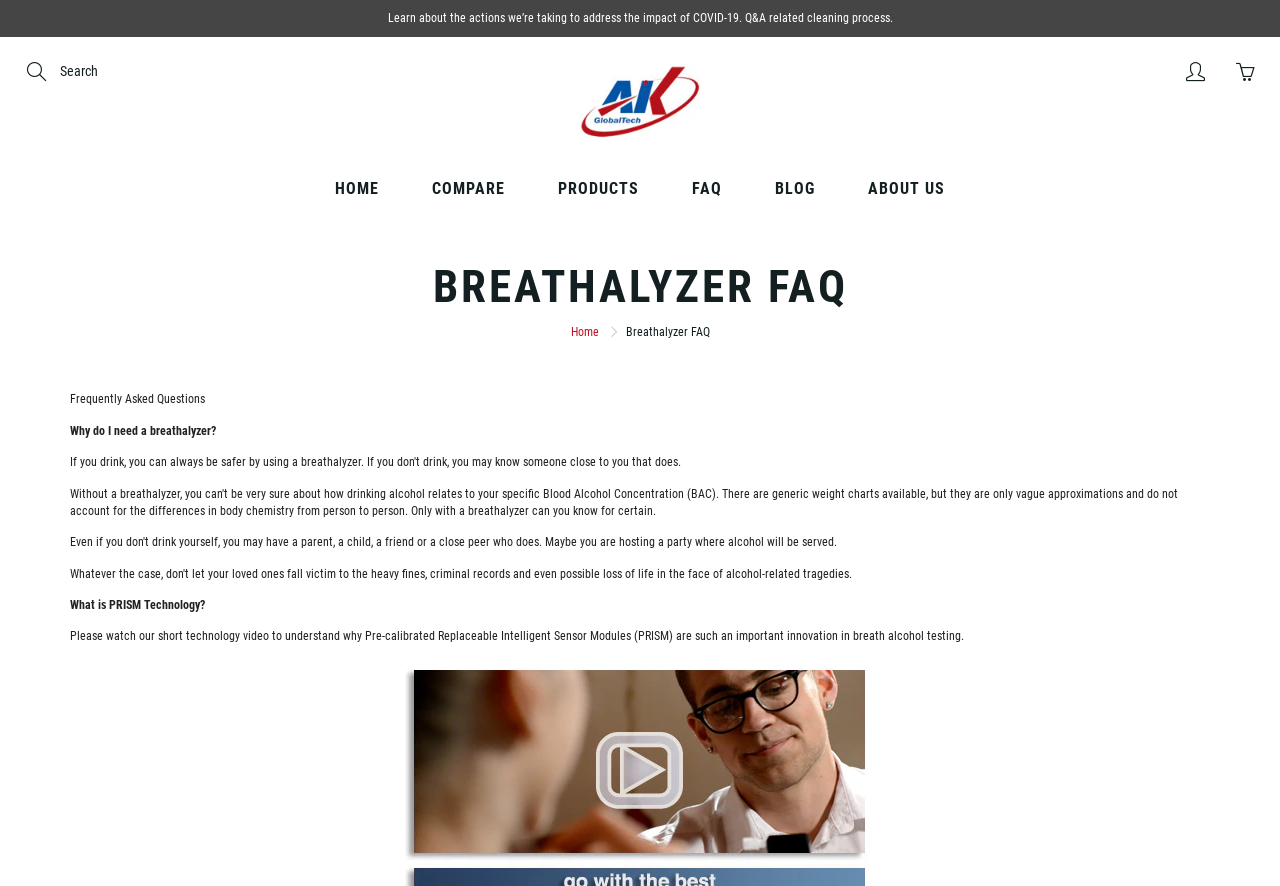What is the company name of the breathalyzers?
Using the details shown in the screenshot, provide a comprehensive answer to the question.

I found the company name by looking at the link 'Breathalyzers from AK GlobalTech Corp.' which is located at the top of the webpage, indicating that it is the company's website.